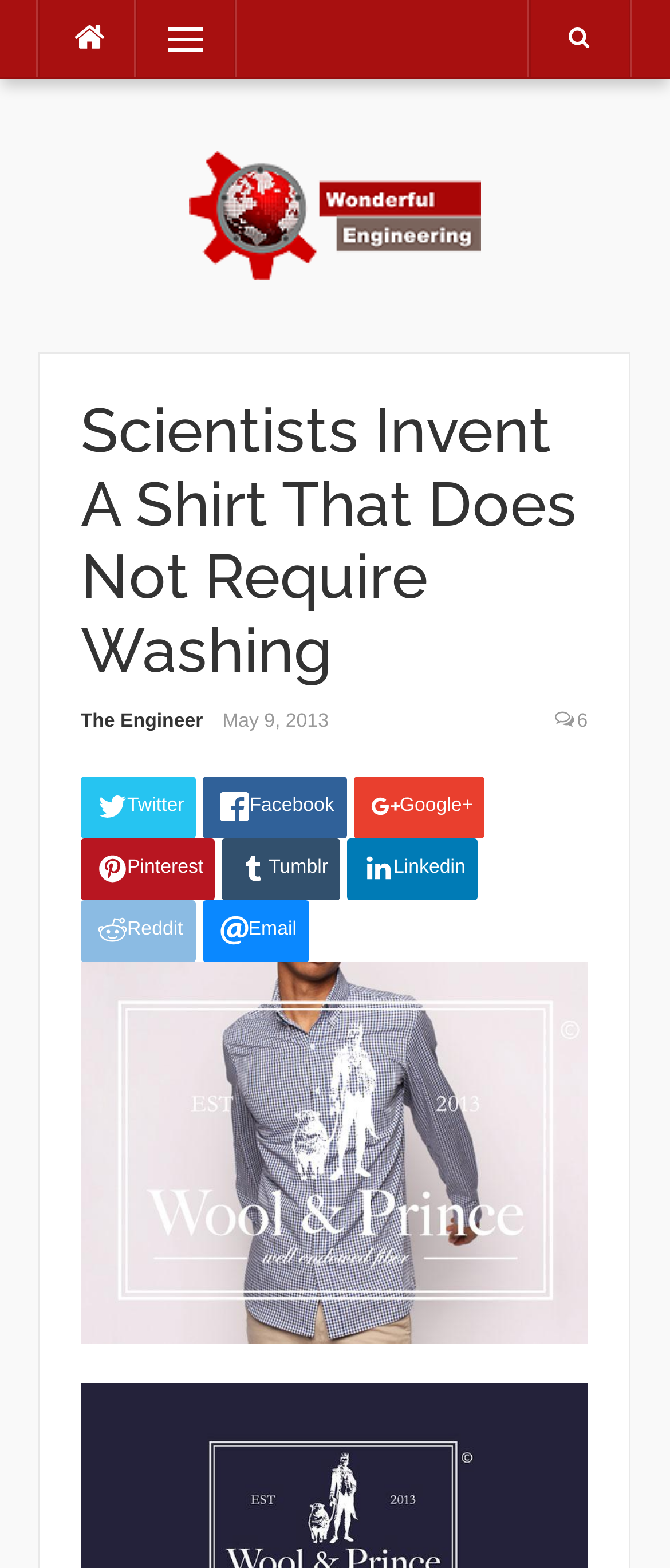Specify the bounding box coordinates of the element's region that should be clicked to achieve the following instruction: "Visit the Wonderful Engineering website". The bounding box coordinates consist of four float numbers between 0 and 1, in the format [left, top, right, bottom].

[0.282, 0.128, 0.718, 0.145]